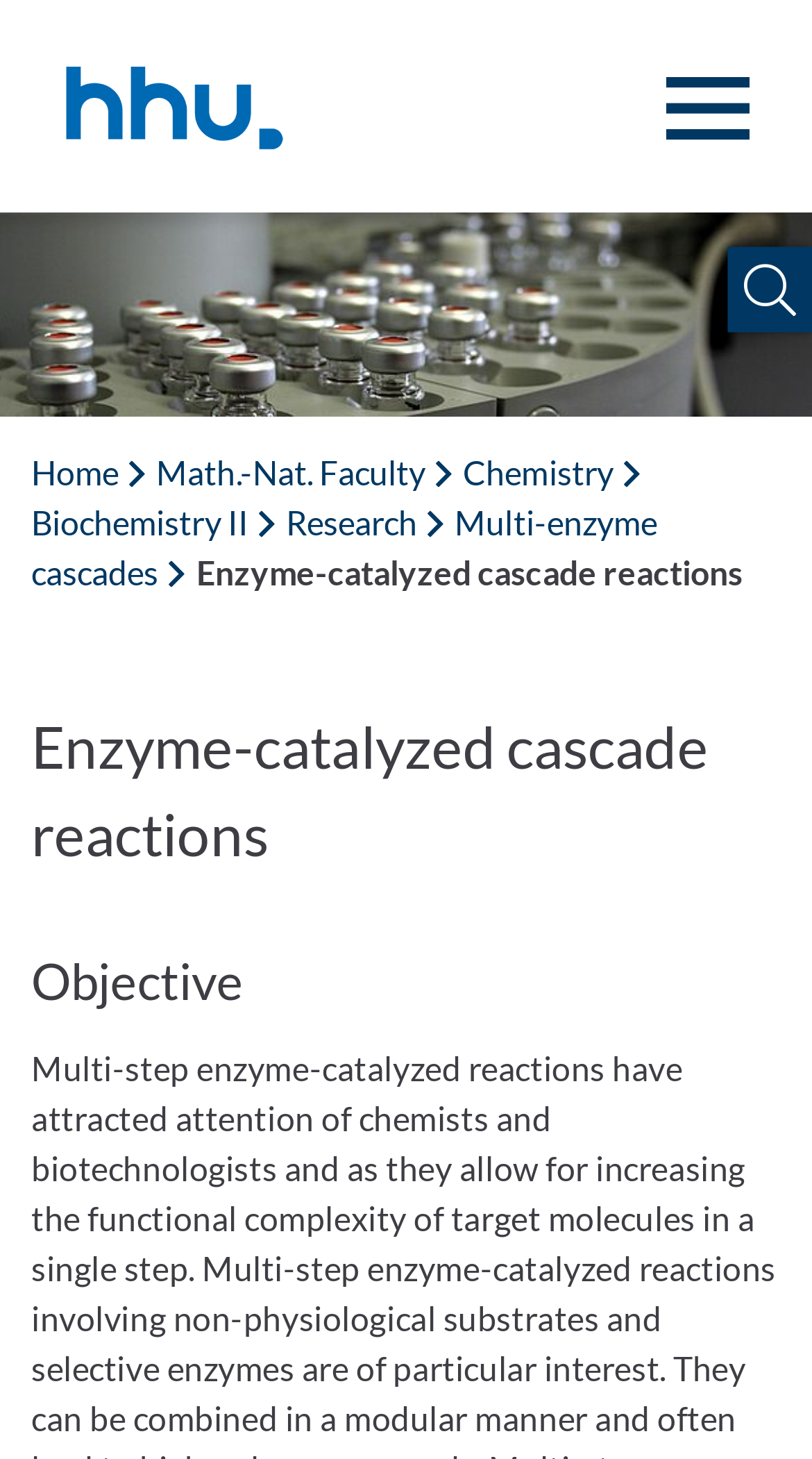How many headings are there on the page?
Please look at the screenshot and answer in one word or a short phrase.

2